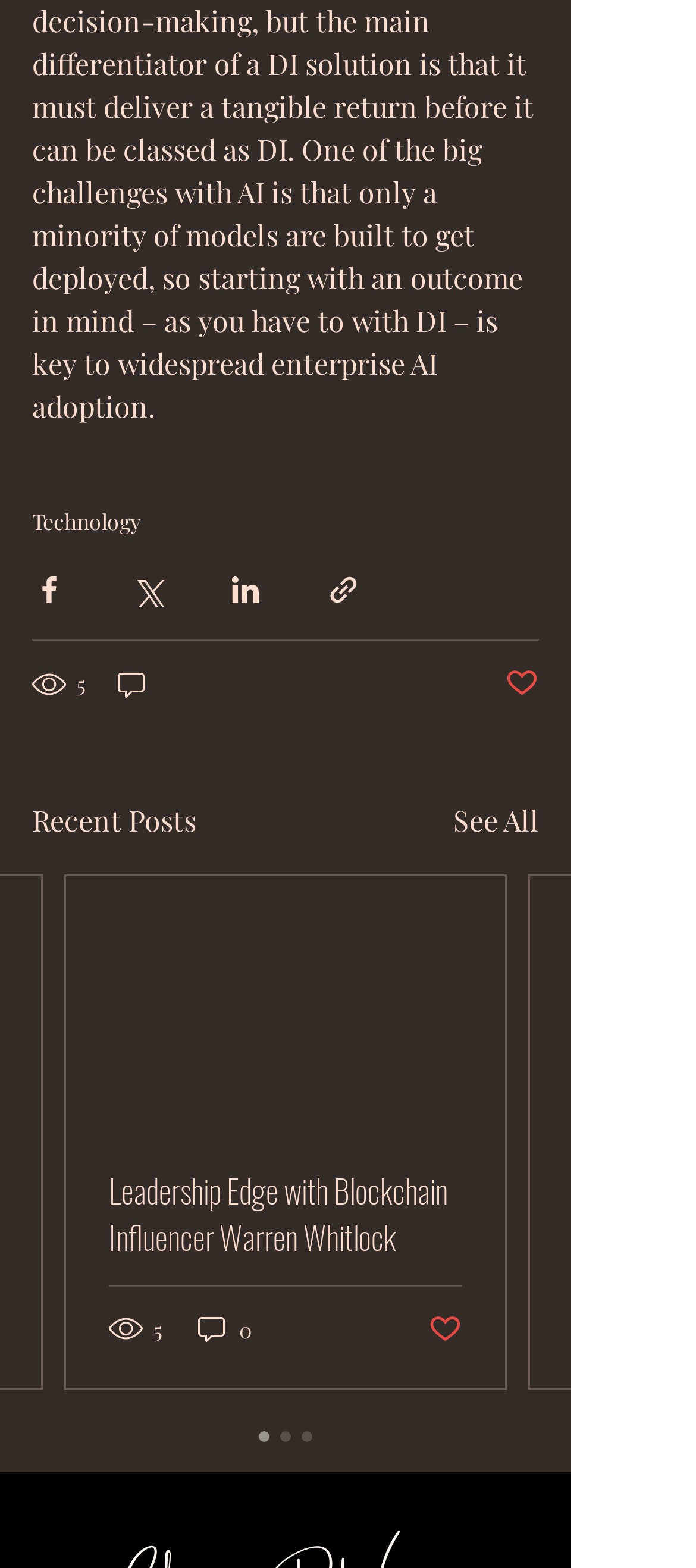Please find and report the bounding box coordinates of the element to click in order to perform the following action: "View recent posts". The coordinates should be expressed as four float numbers between 0 and 1, in the format [left, top, right, bottom].

[0.046, 0.51, 0.282, 0.538]